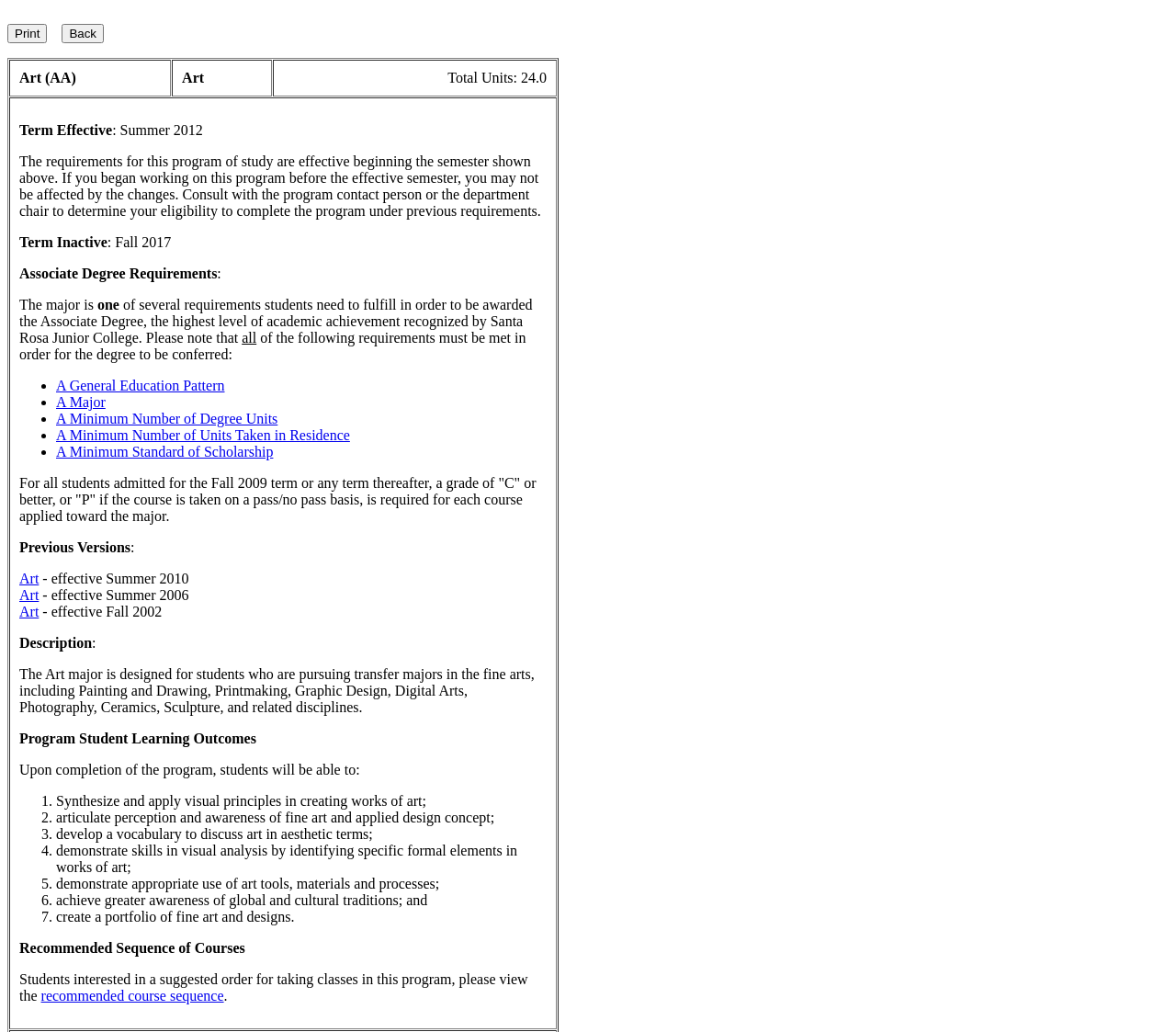Locate the bounding box coordinates of the element's region that should be clicked to carry out the following instruction: "Click the 'recommended course sequence' link". The coordinates need to be four float numbers between 0 and 1, i.e., [left, top, right, bottom].

[0.035, 0.957, 0.19, 0.972]